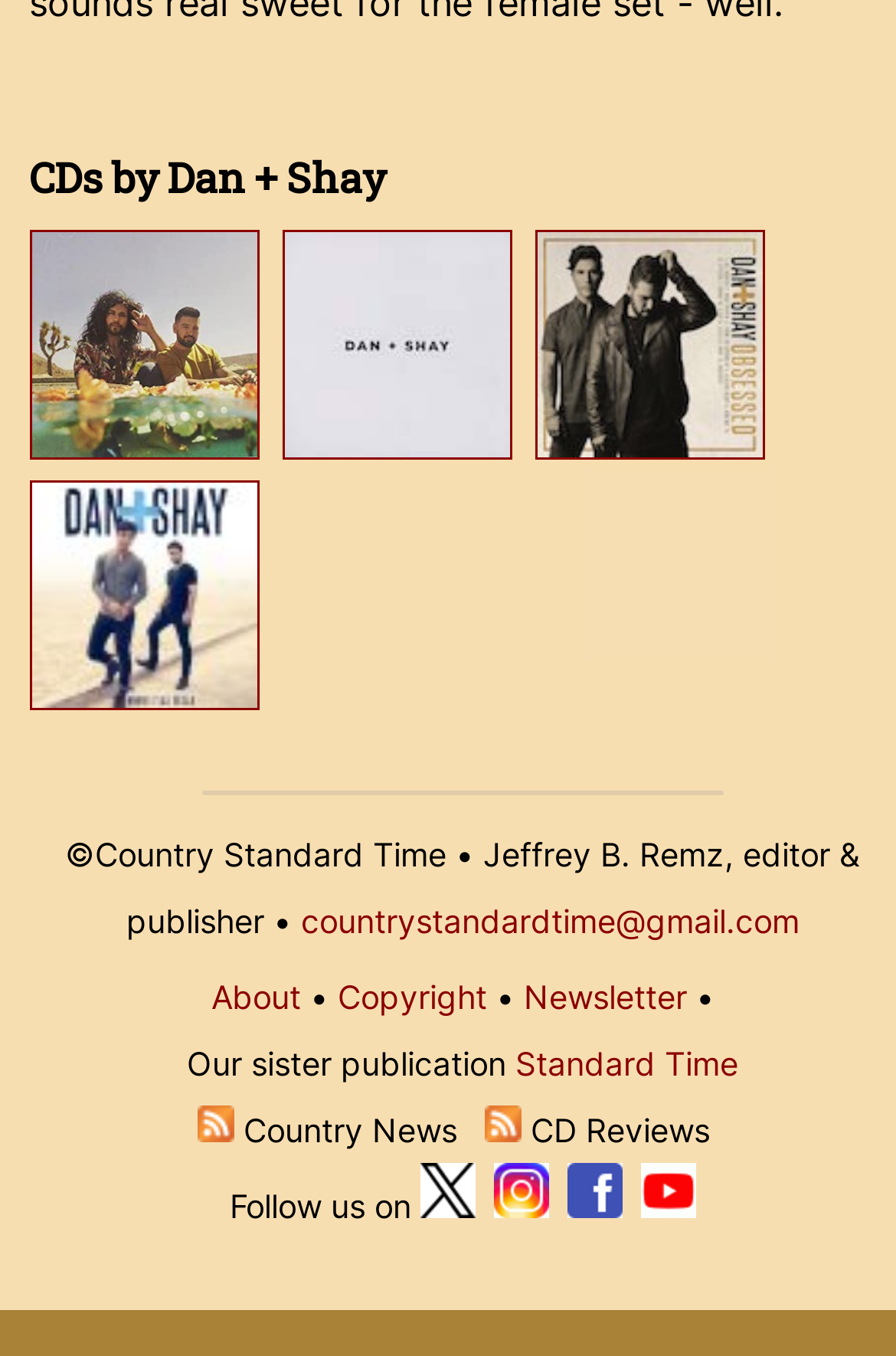Please determine the bounding box coordinates of the clickable area required to carry out the following instruction: "Read 'Interviews' section". The coordinates must be four float numbers between 0 and 1, represented as [left, top, right, bottom].

None